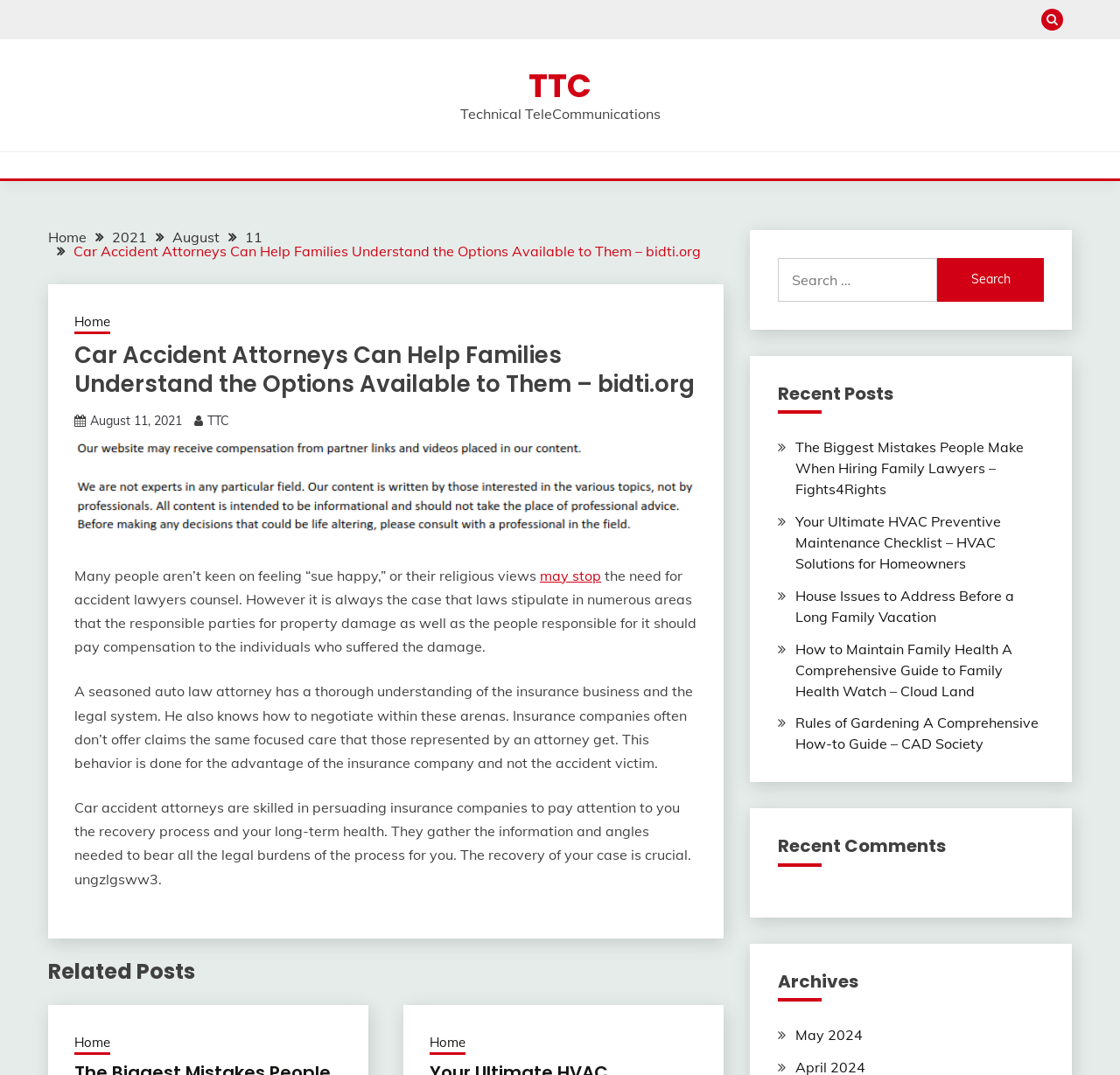Answer the following inquiry with a single word or phrase:
What is the text of the first breadcrumb link?

Home